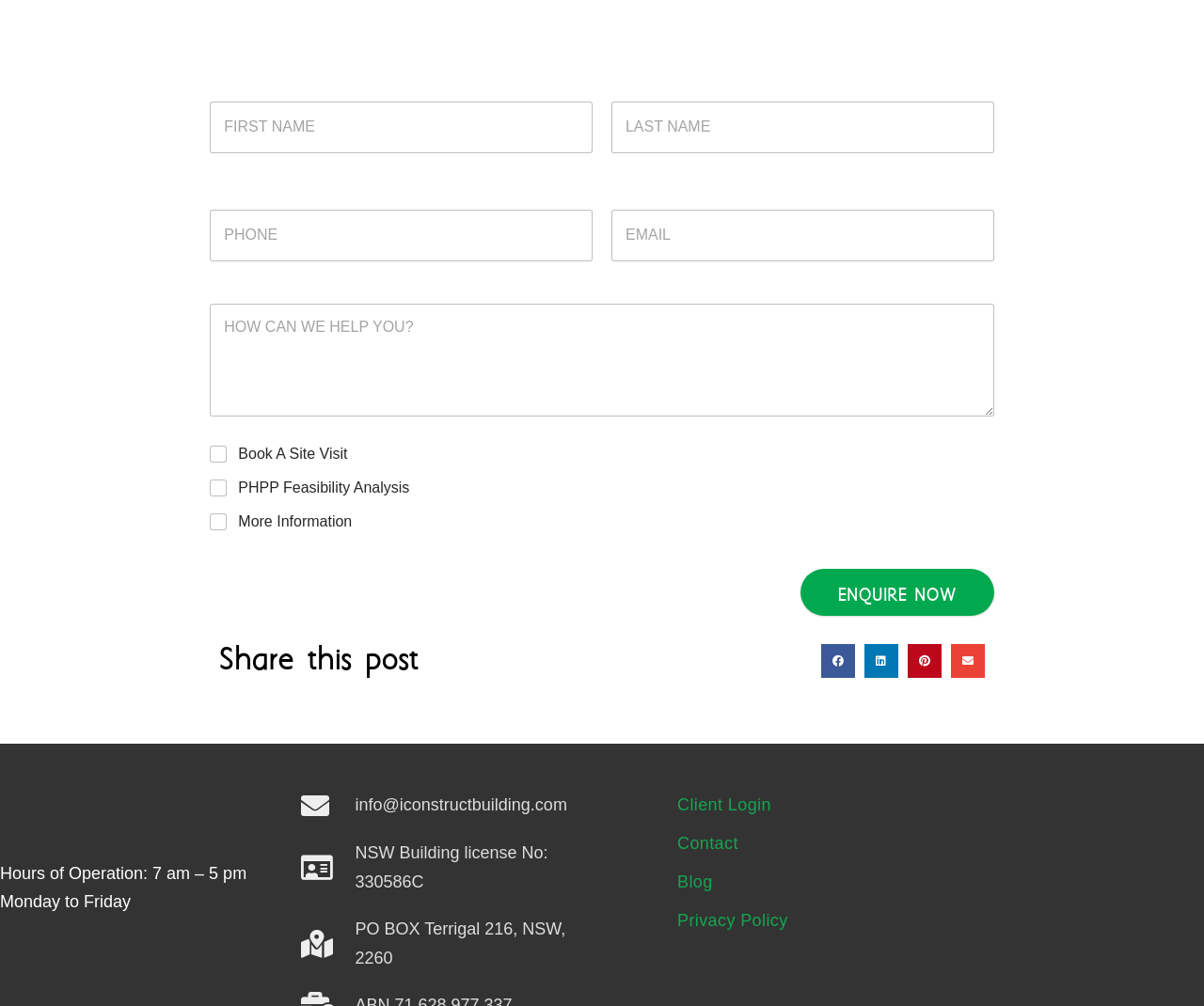Find the bounding box coordinates of the clickable area required to complete the following action: "Click Client Login".

[0.562, 0.791, 0.641, 0.81]